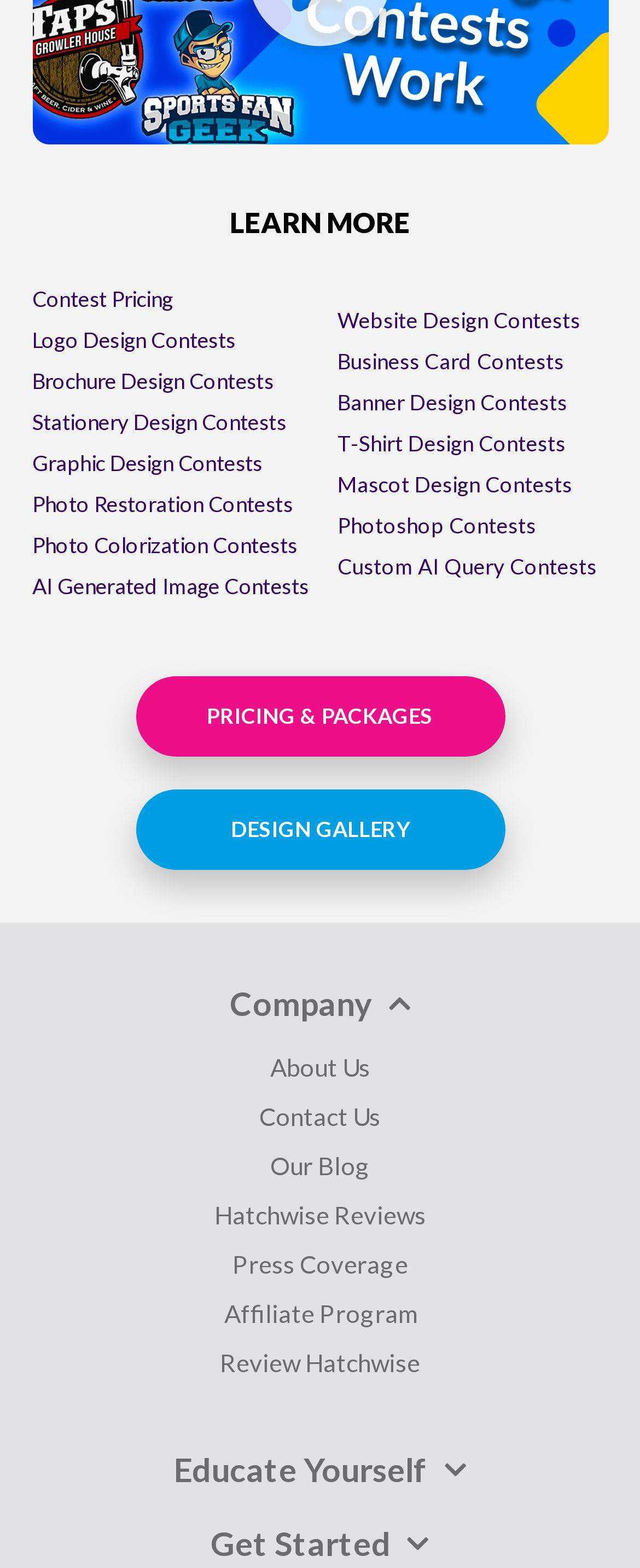Give a one-word or short-phrase answer to the following question: 
What is the last link in the 'Company' section?

Review Hatchwise